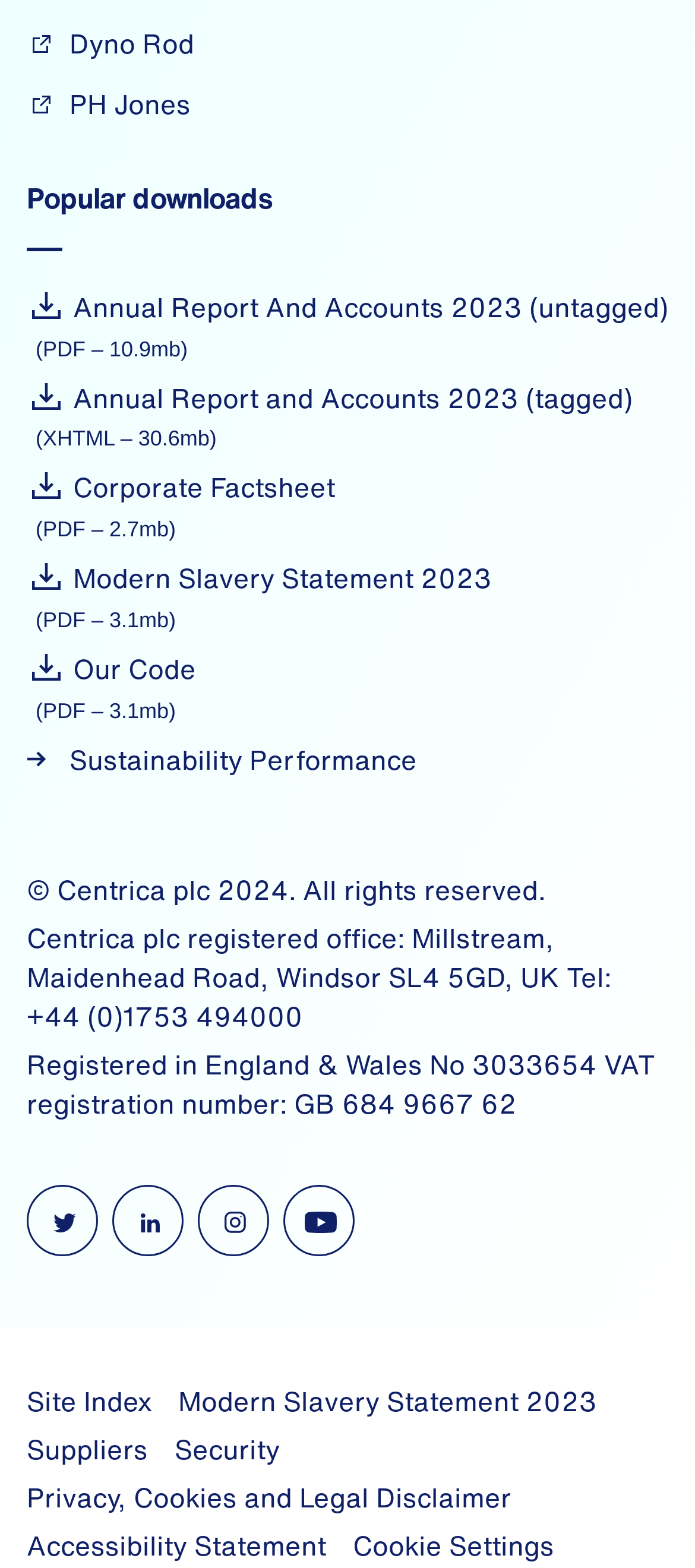Please identify the bounding box coordinates of the clickable element to fulfill the following instruction: "download Annual Report And Accounts 2023 (untagged)". The coordinates should be four float numbers between 0 and 1, i.e., [left, top, right, bottom].

[0.038, 0.183, 0.962, 0.208]